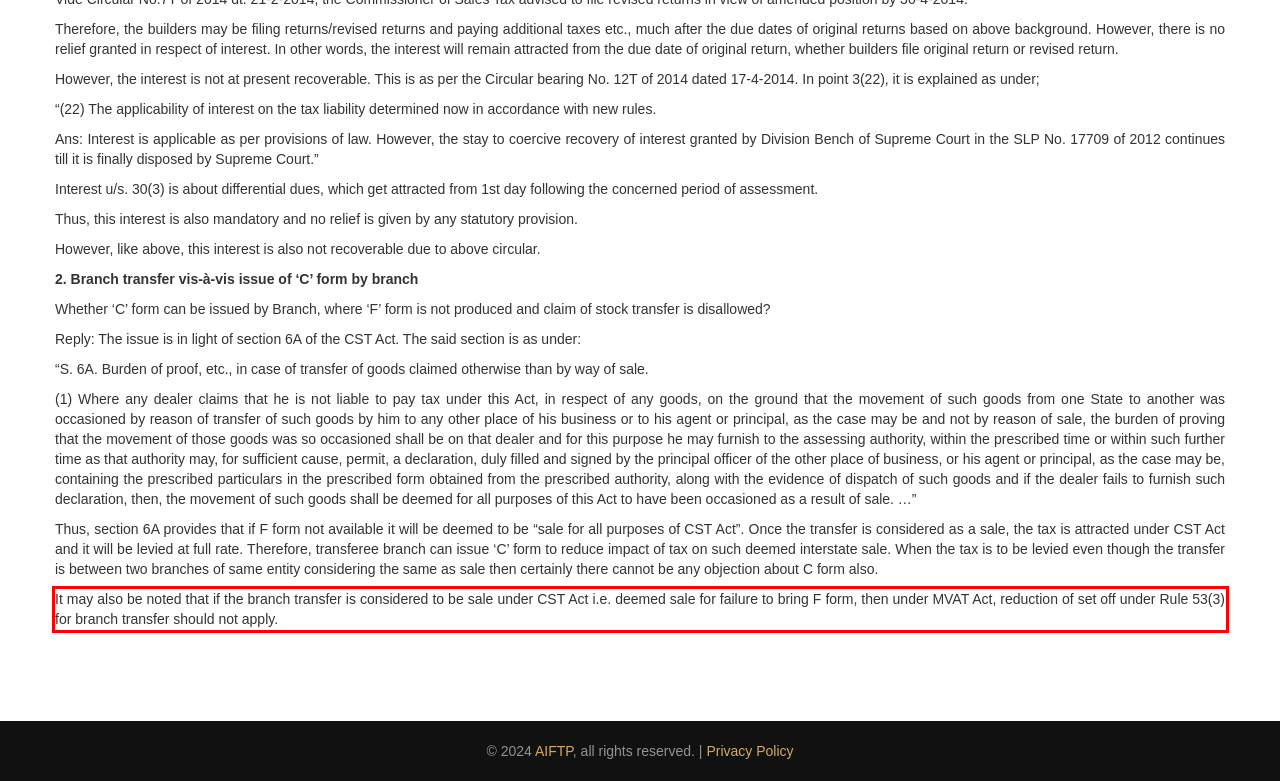View the screenshot of the webpage and identify the UI element surrounded by a red bounding box. Extract the text contained within this red bounding box.

It may also be noted that if the branch transfer is considered to be sale under CST Act i.e. deemed sale for failure to bring F form, then under MVAT Act, reduction of set off under Rule 53(3) for branch transfer should not apply.